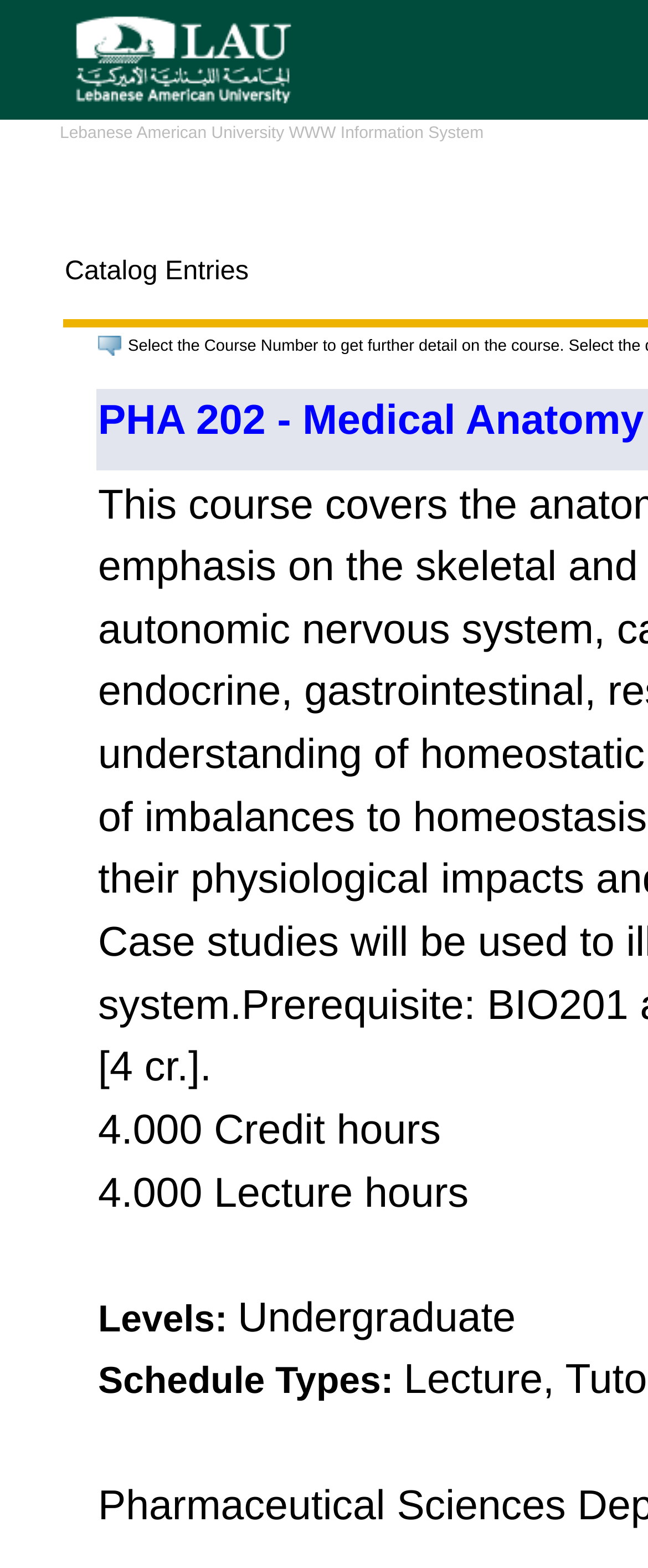What is the category of the first catalog entry?
Refer to the screenshot and answer in one word or phrase.

Information